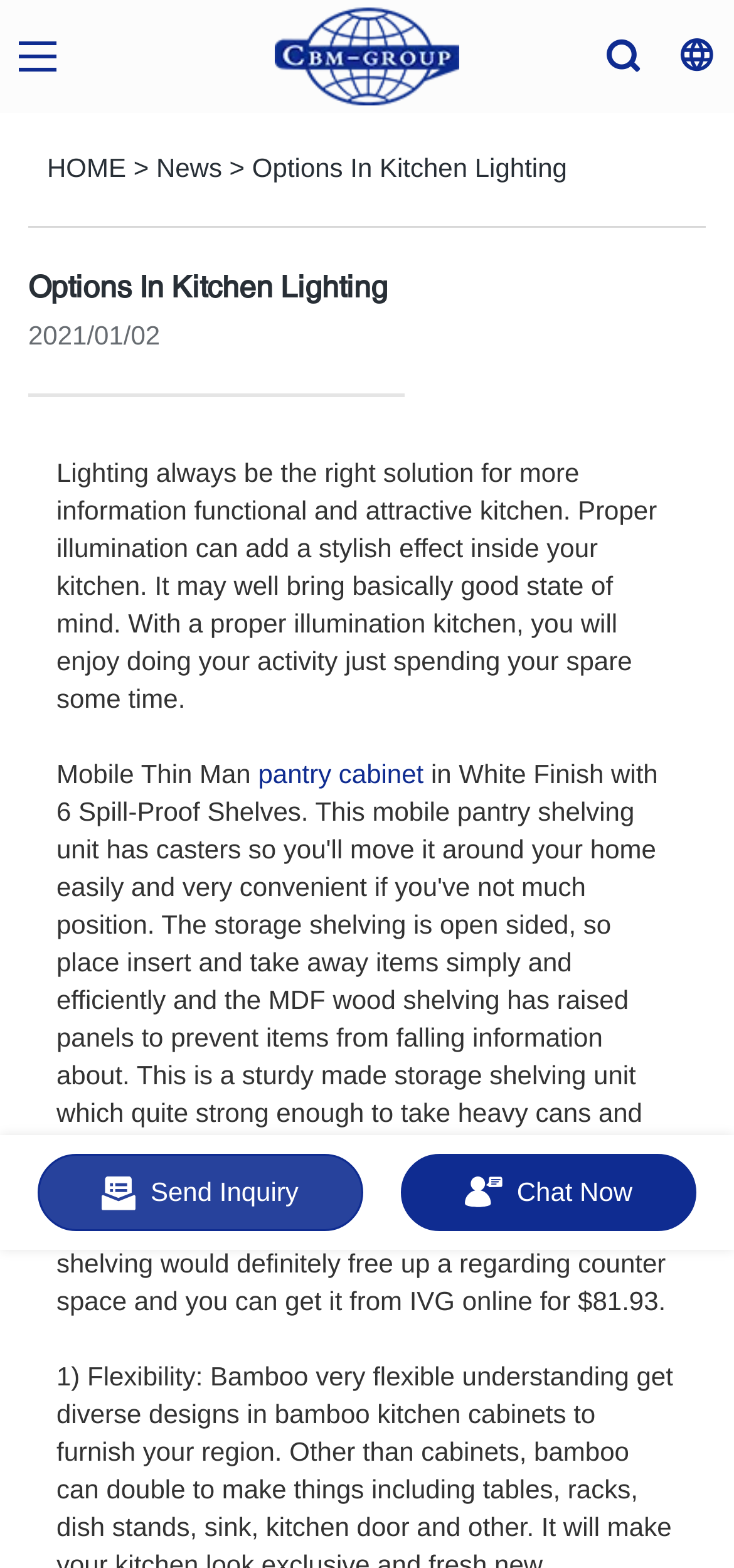Determine the bounding box coordinates of the element's region needed to click to follow the instruction: "View News page". Provide these coordinates as four float numbers between 0 and 1, formatted as [left, top, right, bottom].

[0.213, 0.097, 0.303, 0.116]